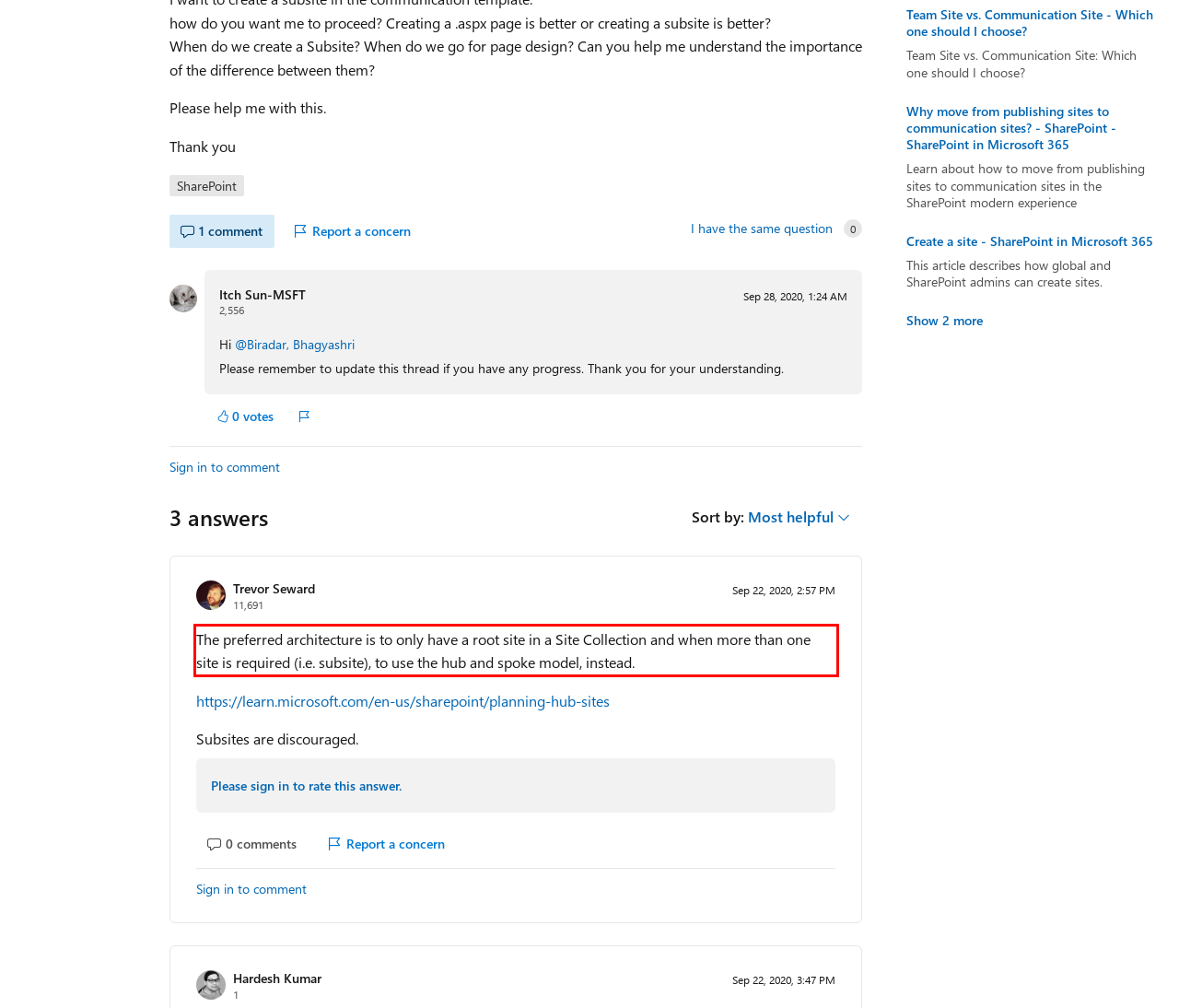Given the screenshot of a webpage, identify the red rectangle bounding box and recognize the text content inside it, generating the extracted text.

The preferred architecture is to only have a root site in a Site Collection and when more than one site is required (i.e. subsite), to use the hub and spoke model, instead.